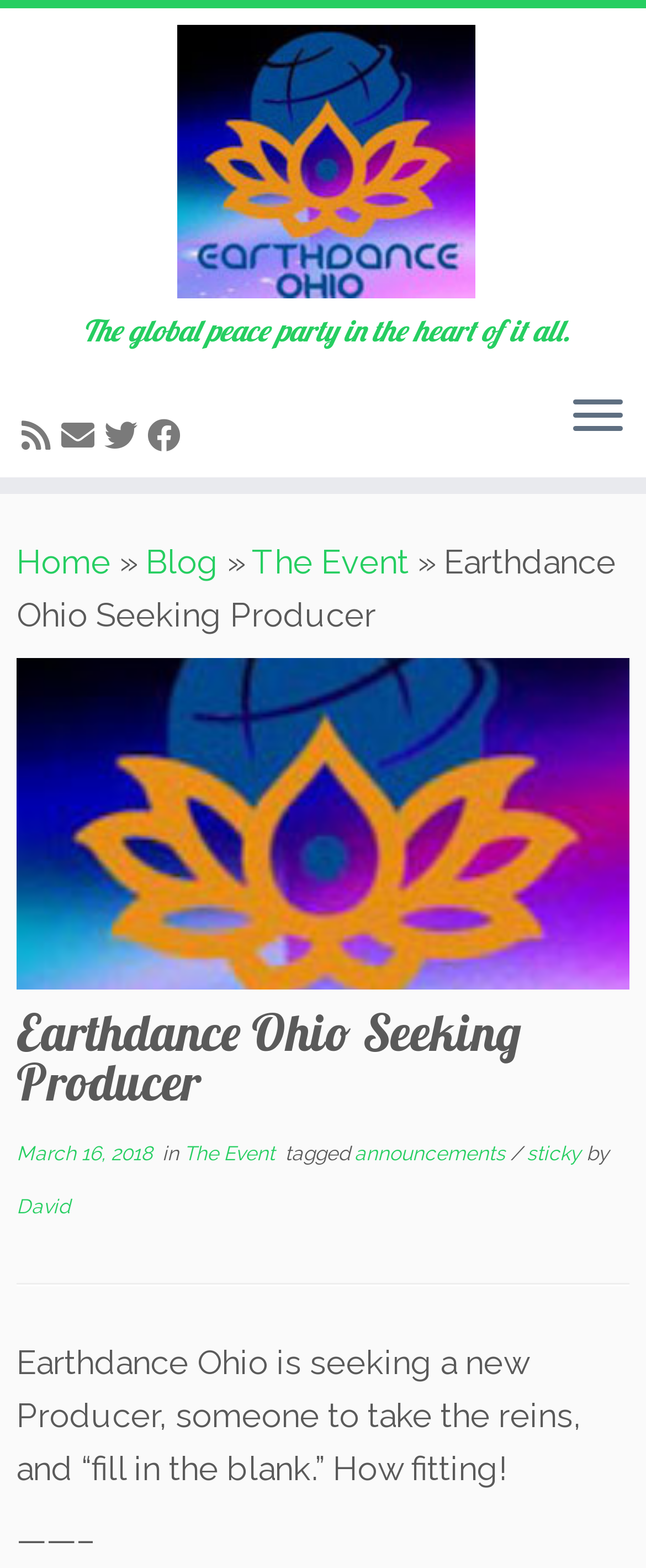Mark the bounding box of the element that matches the following description: "sticky".

[0.815, 0.728, 0.908, 0.743]